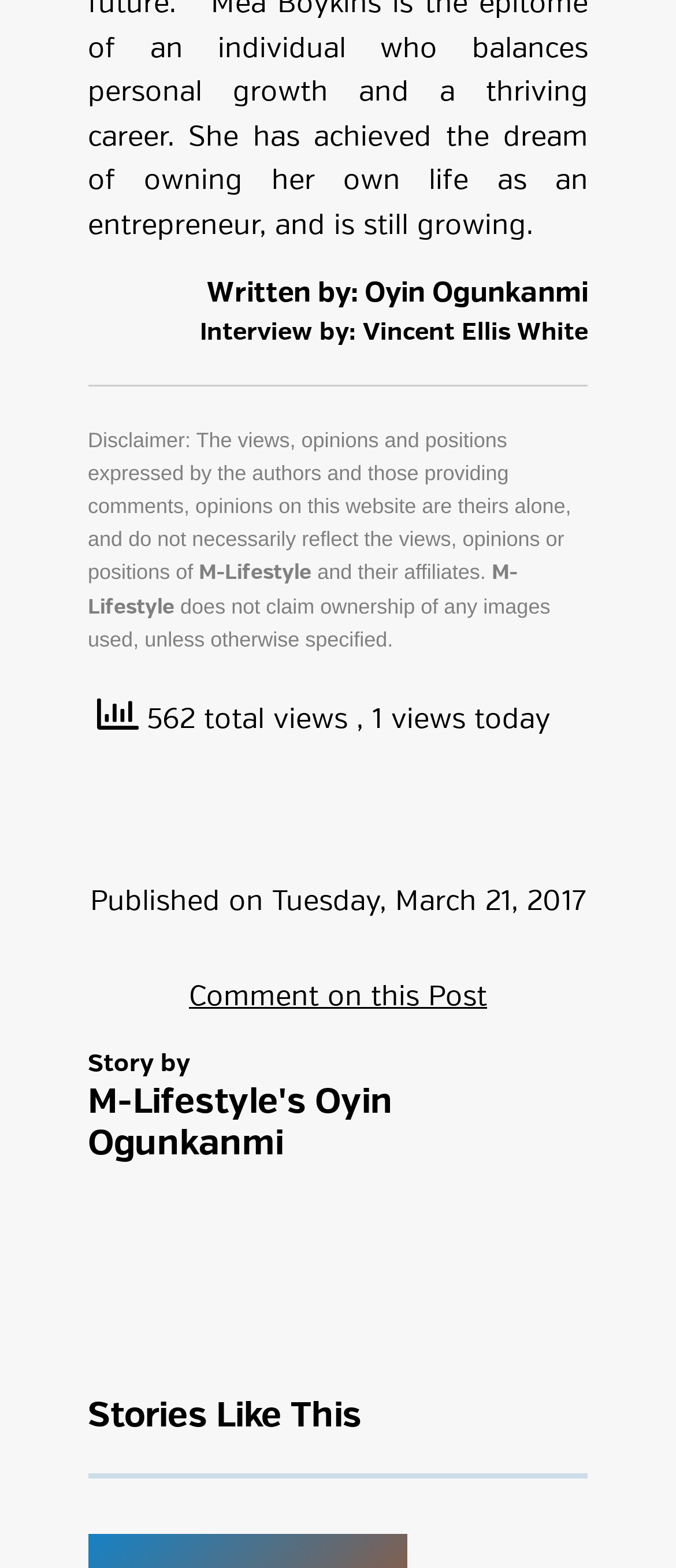Use a single word or phrase to answer the question:
How many views does the article have?

562